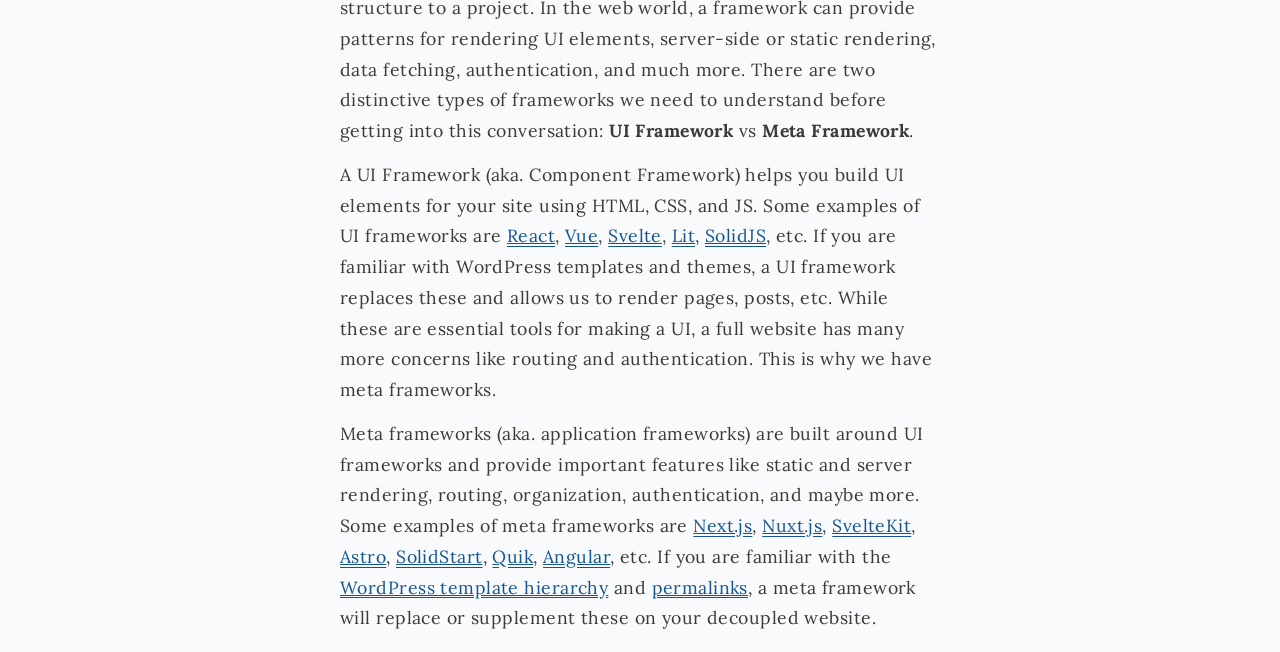Select the bounding box coordinates of the element I need to click to carry out the following instruction: "Check out WordPress template hierarchy".

[0.266, 0.883, 0.475, 0.918]